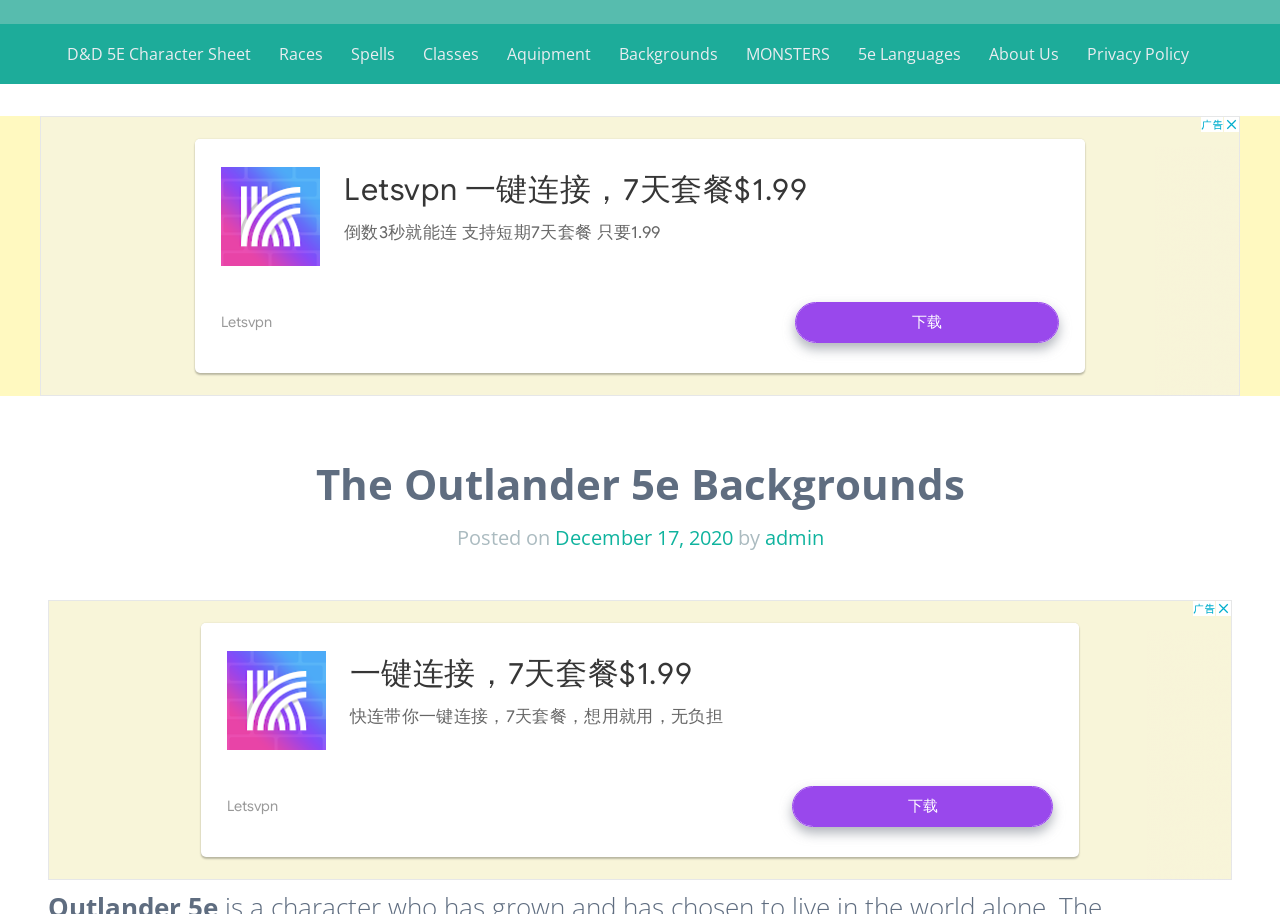Using the webpage screenshot, locate the HTML element that fits the following description and provide its bounding box: "Aquipment".

[0.396, 0.039, 0.462, 0.079]